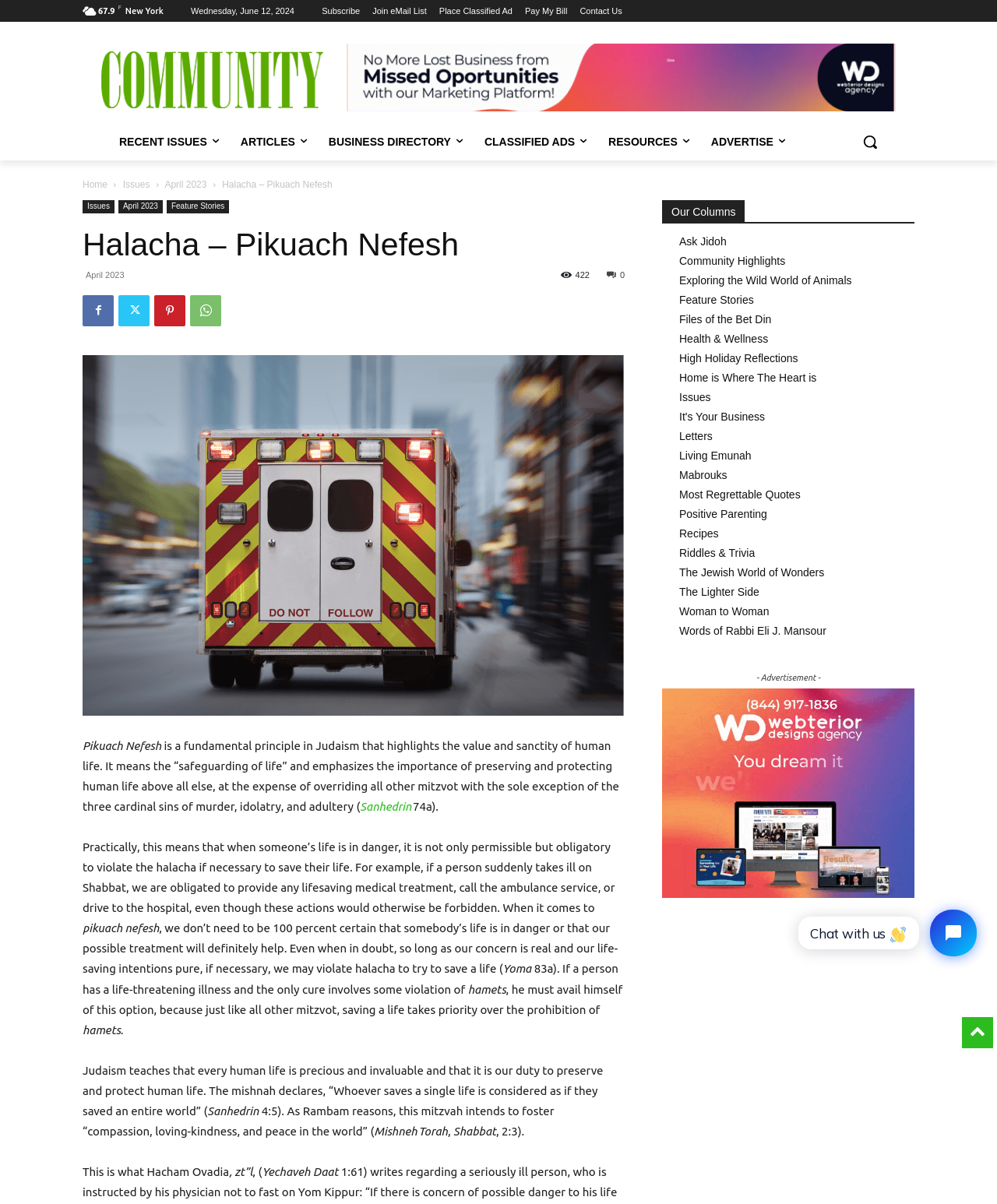Please determine the bounding box coordinates of the element to click in order to execute the following instruction: "Search for something". The coordinates should be four float numbers between 0 and 1, specified as [left, top, right, bottom].

[0.854, 0.102, 0.891, 0.133]